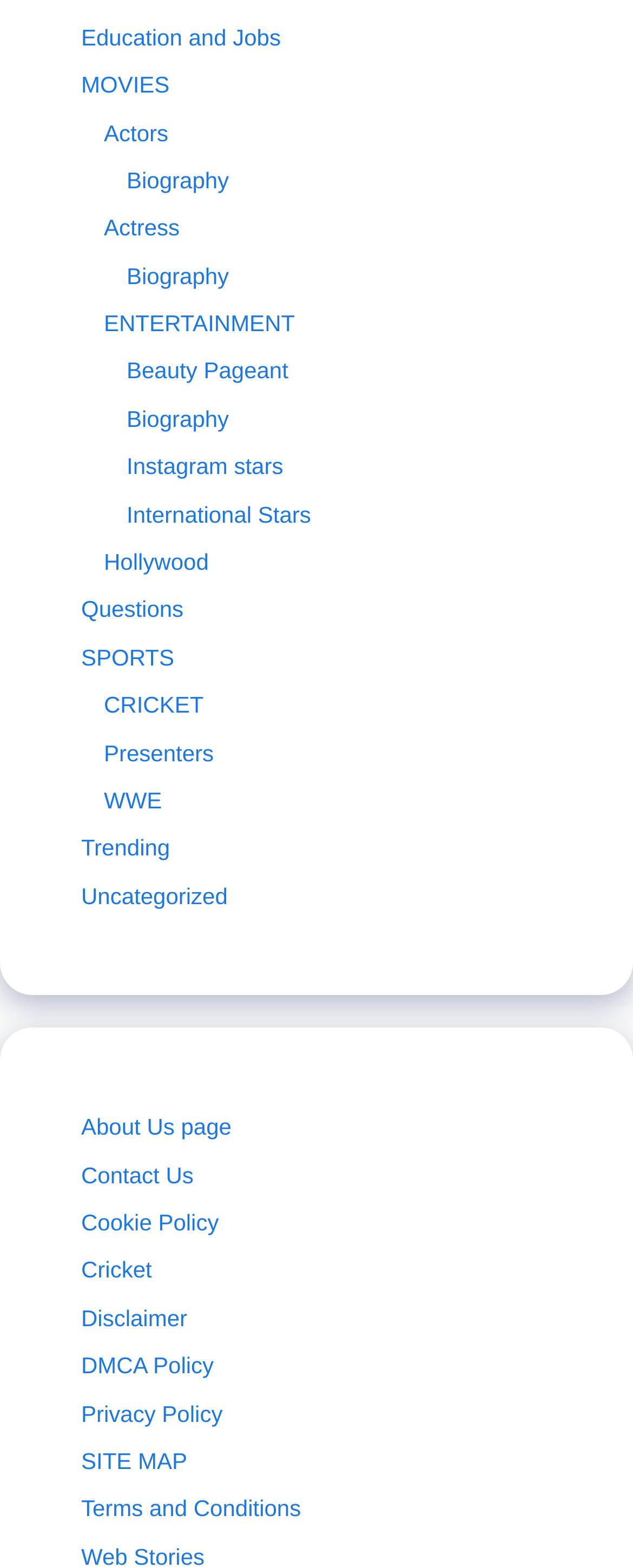Please identify the coordinates of the bounding box that should be clicked to fulfill this instruction: "Read about Actors".

[0.164, 0.076, 0.266, 0.093]